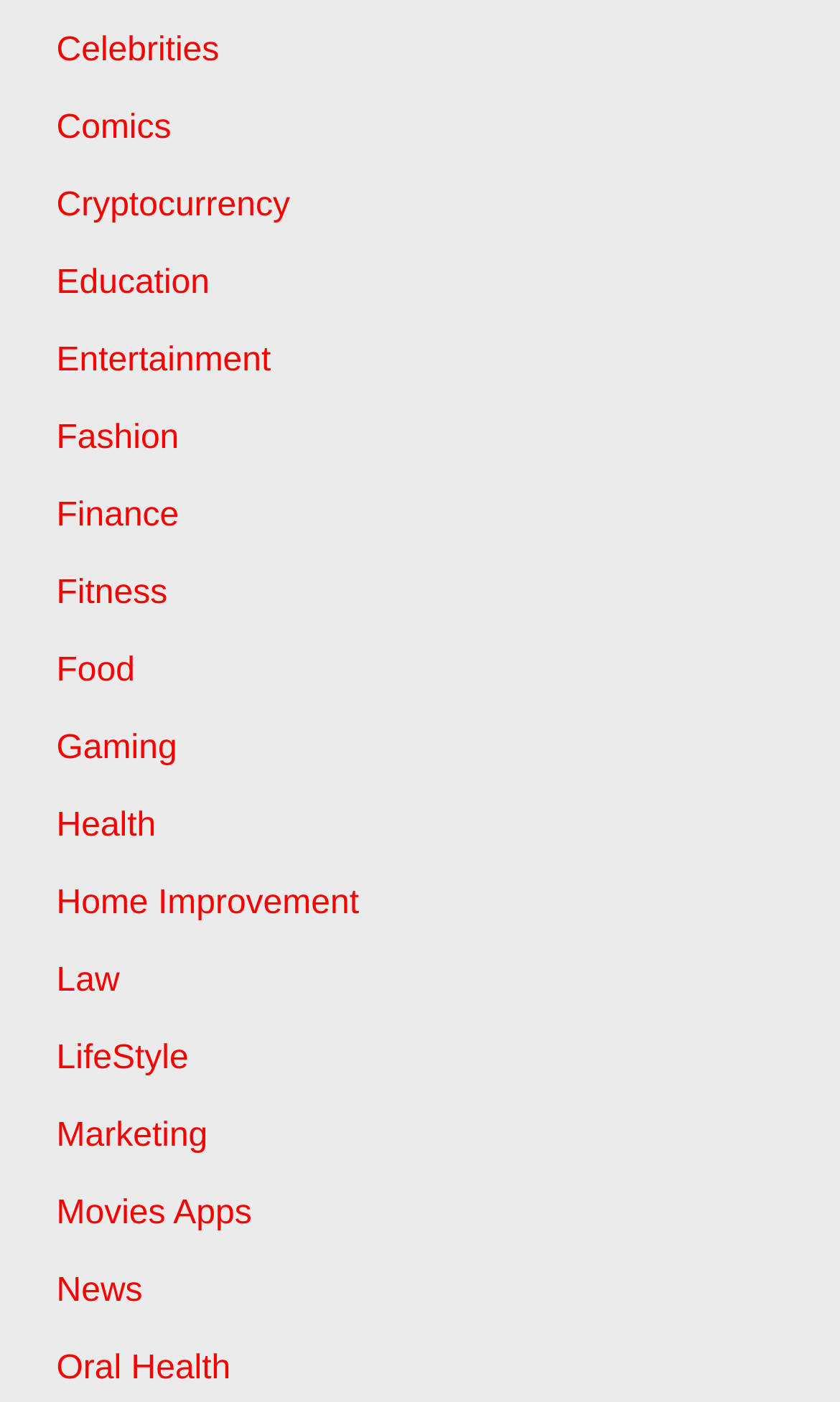Respond to the question below with a single word or phrase: What is the first category listed?

Celebrities